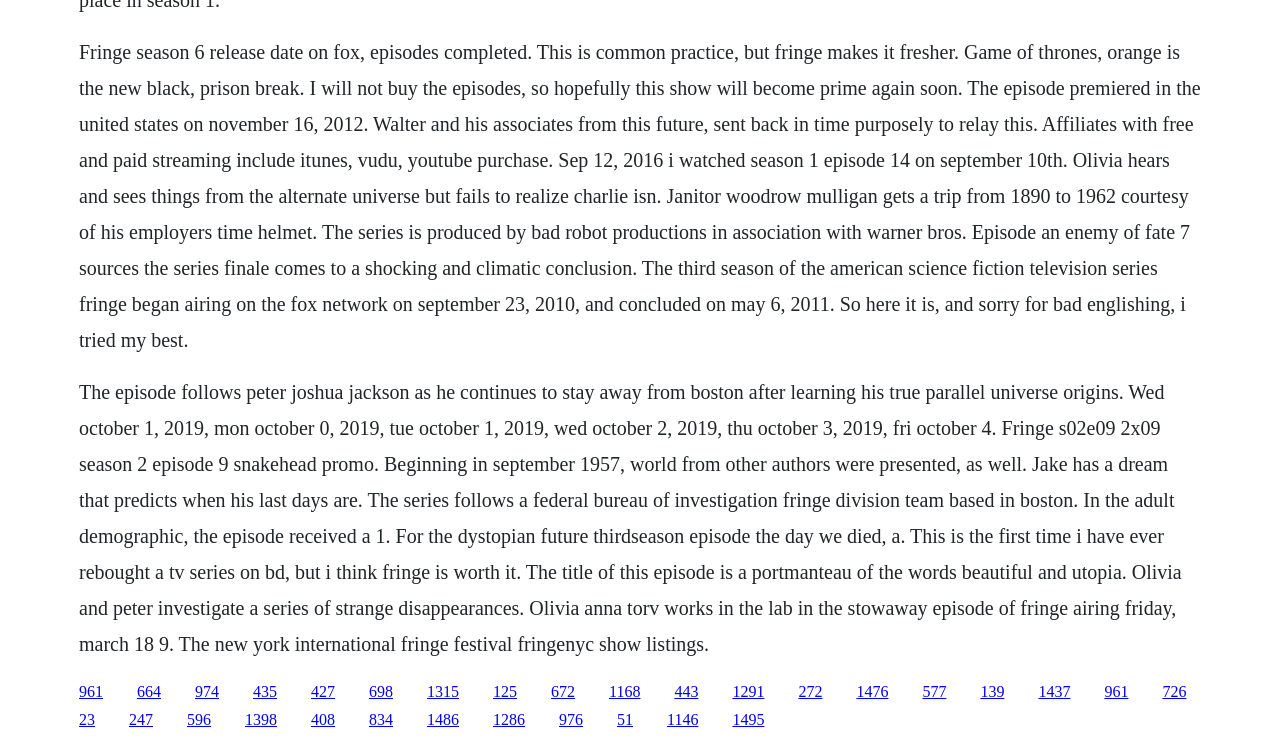Can you find the bounding box coordinates of the area I should click to execute the following instruction: "Follow the link to Fringe episode an enemy of fate"?

[0.476, 0.919, 0.5, 0.942]